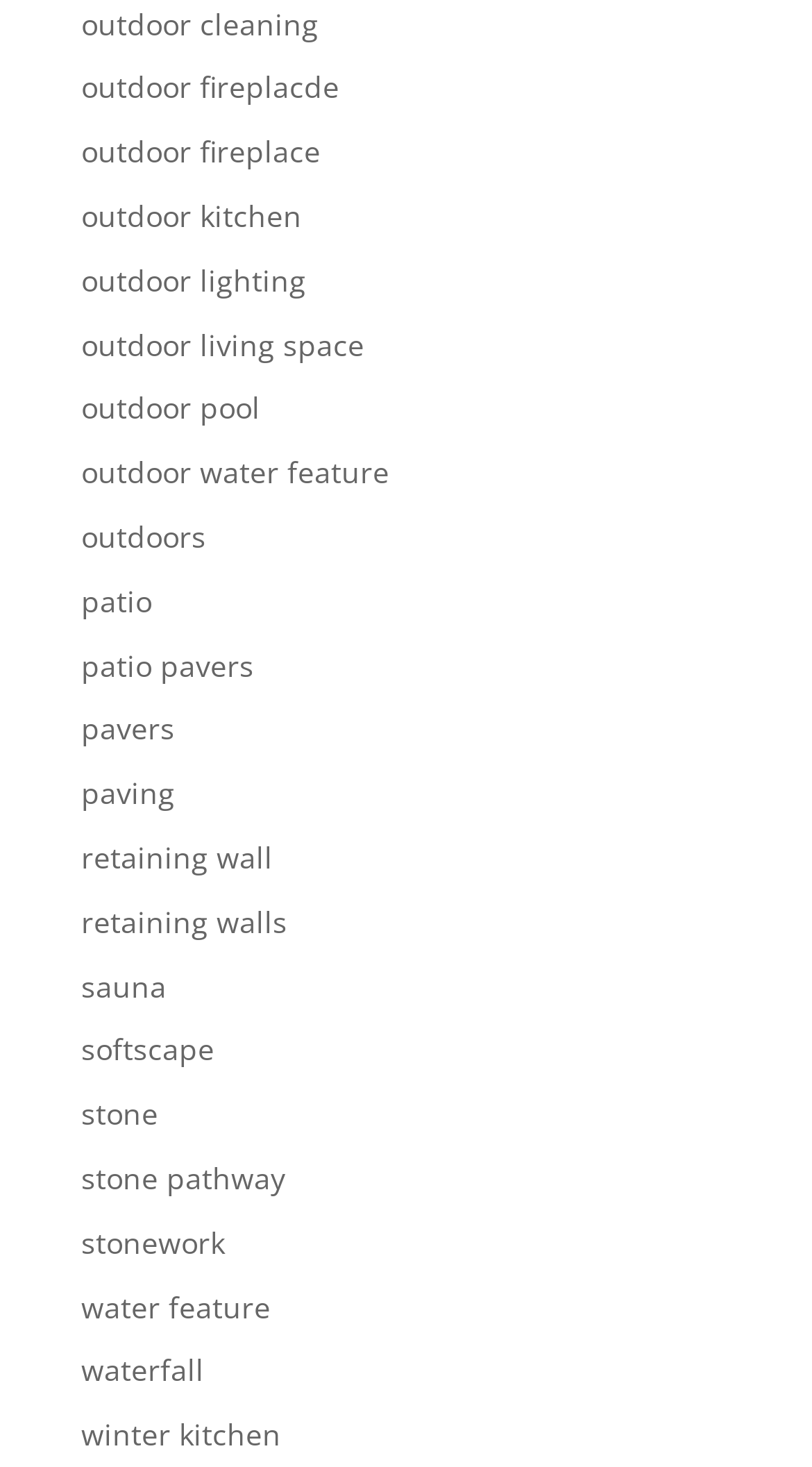Locate the bounding box coordinates of the area you need to click to fulfill this instruction: 'browse water feature'. The coordinates must be in the form of four float numbers ranging from 0 to 1: [left, top, right, bottom].

[0.1, 0.877, 0.333, 0.904]